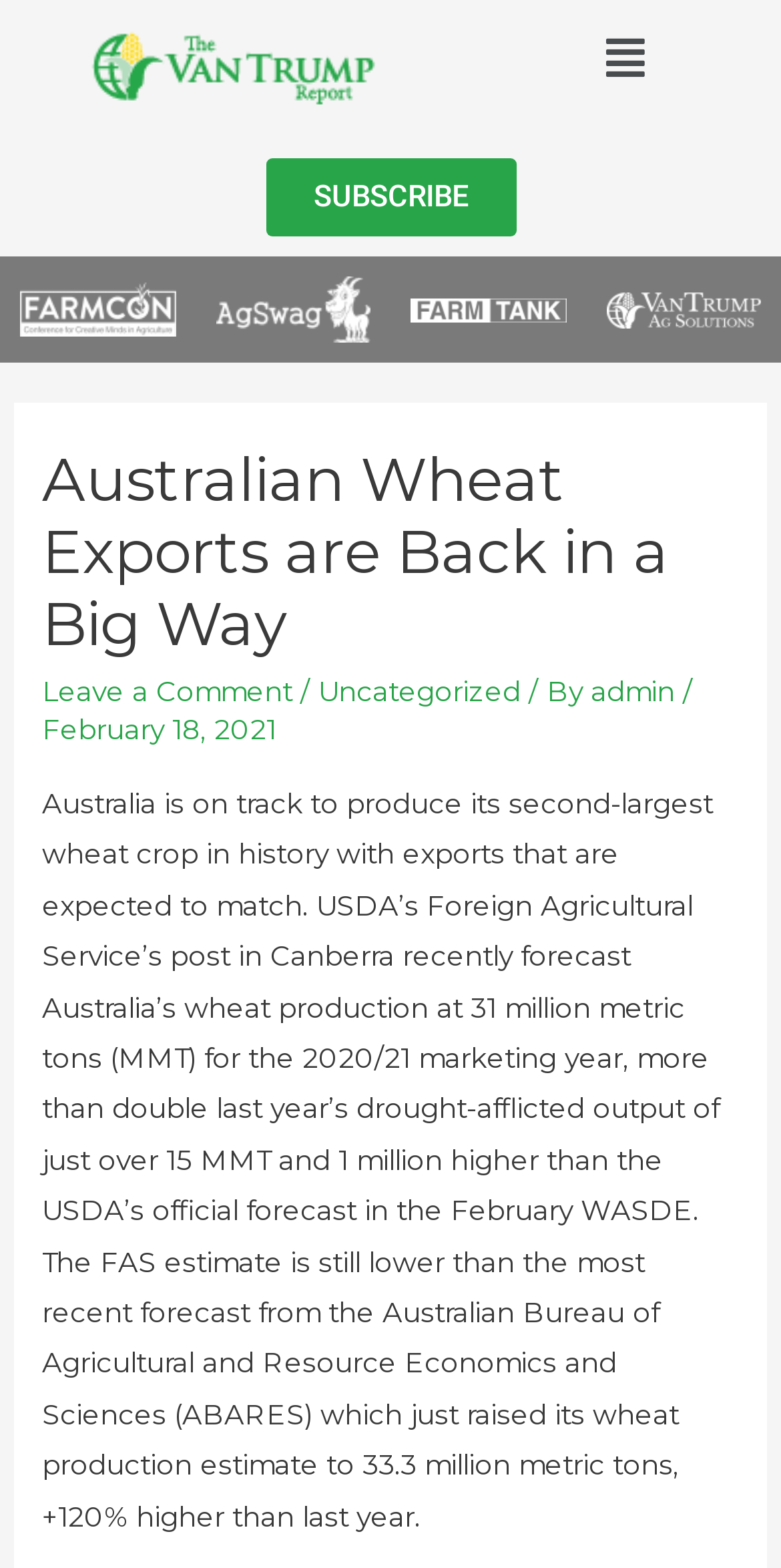Determine the bounding box coordinates of the region that needs to be clicked to achieve the task: "Click the SUBSCRIBE button".

[0.34, 0.101, 0.66, 0.151]